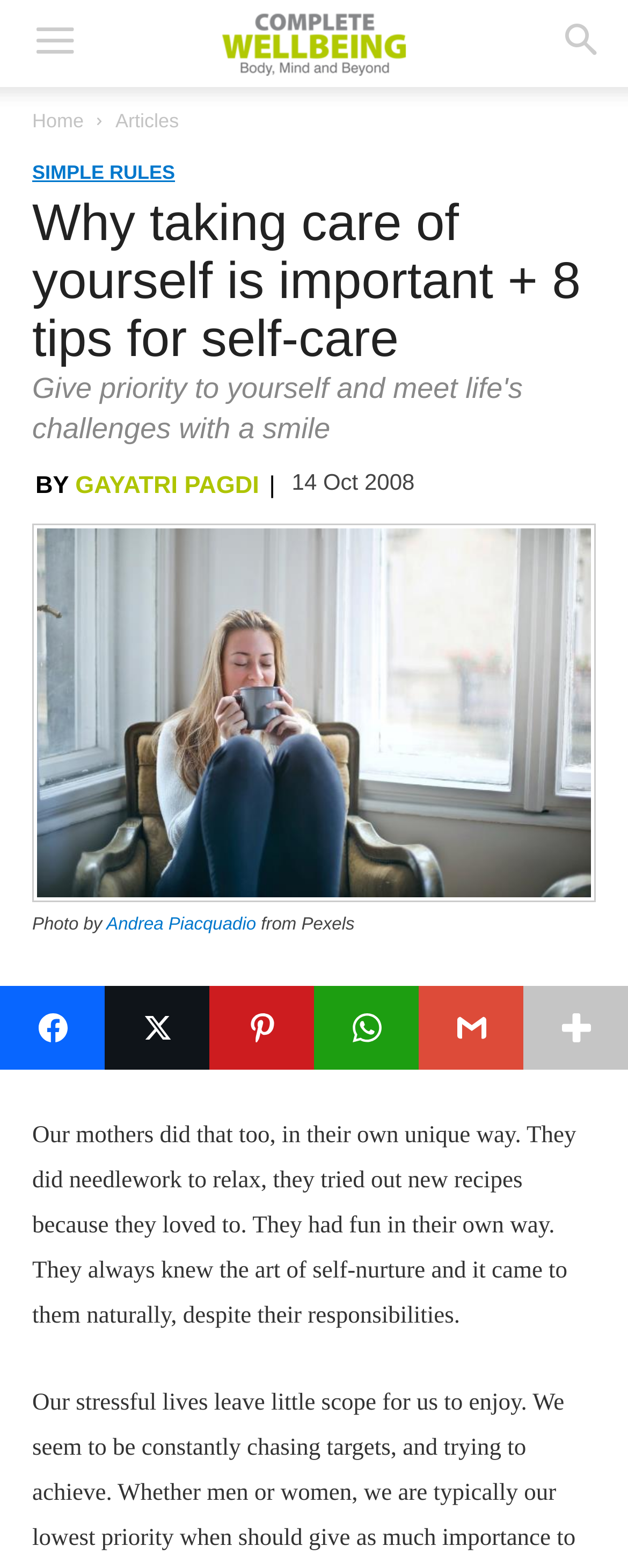Please identify the bounding box coordinates of the clickable area that will allow you to execute the instruction: "View the image of a woman savouring a cup of tea as a self-care ritual".

[0.051, 0.334, 0.949, 0.576]